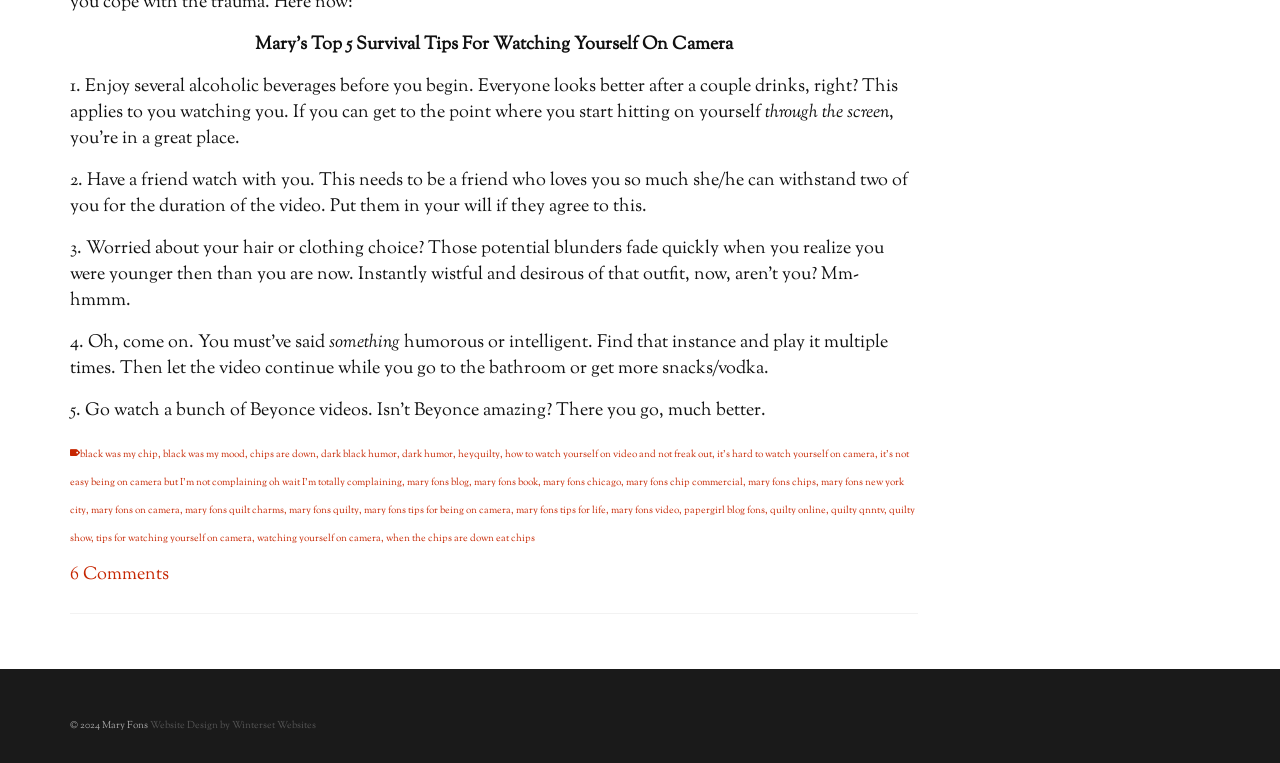Please locate the UI element described by "black was my chip" and provide its bounding box coordinates.

[0.062, 0.585, 0.123, 0.605]